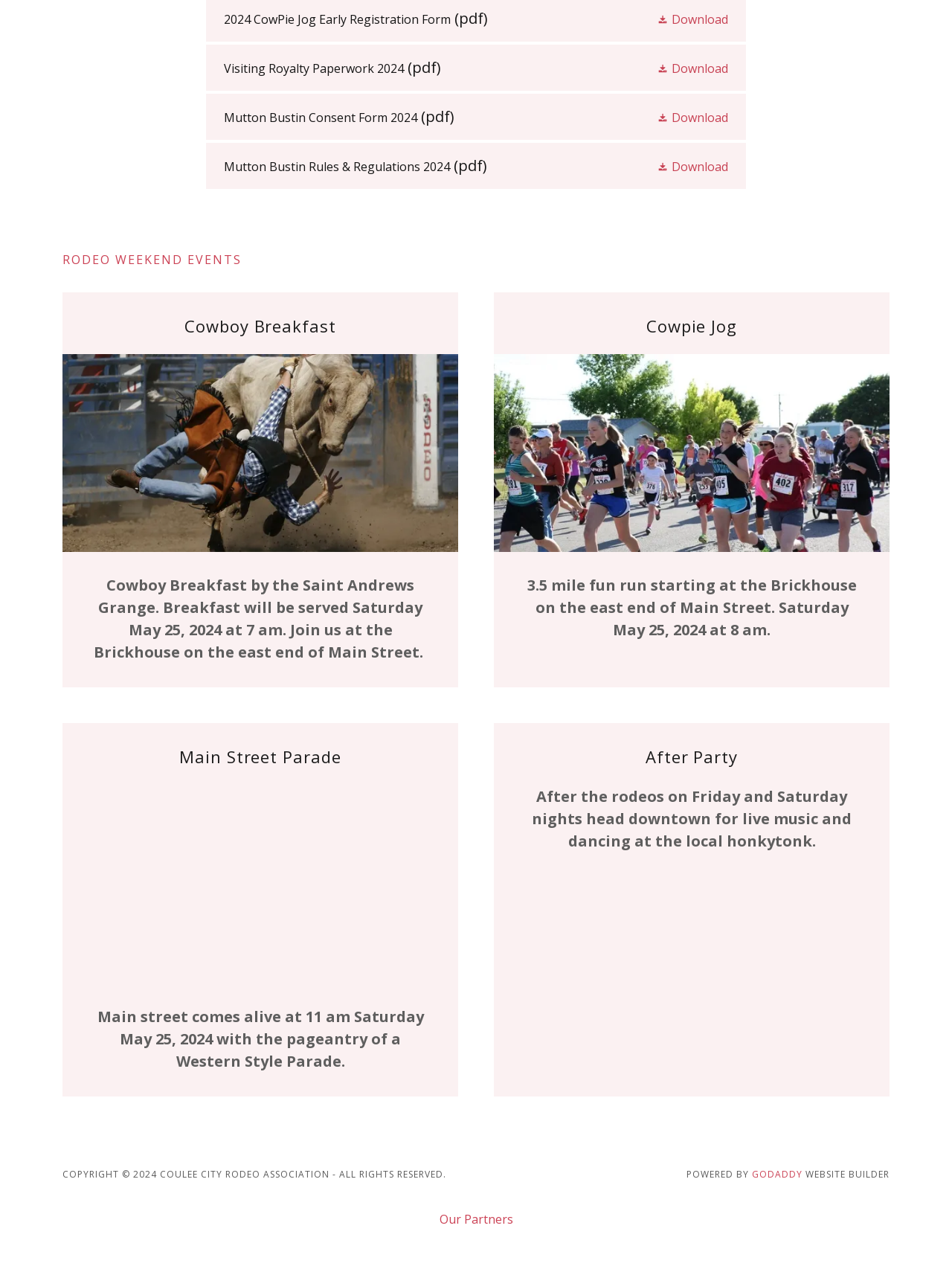Given the webpage screenshot and the description, determine the bounding box coordinates (top-left x, top-left y, bottom-right x, bottom-right y) that define the location of the UI element matching this description: Purchase and Ordering Procedure

None